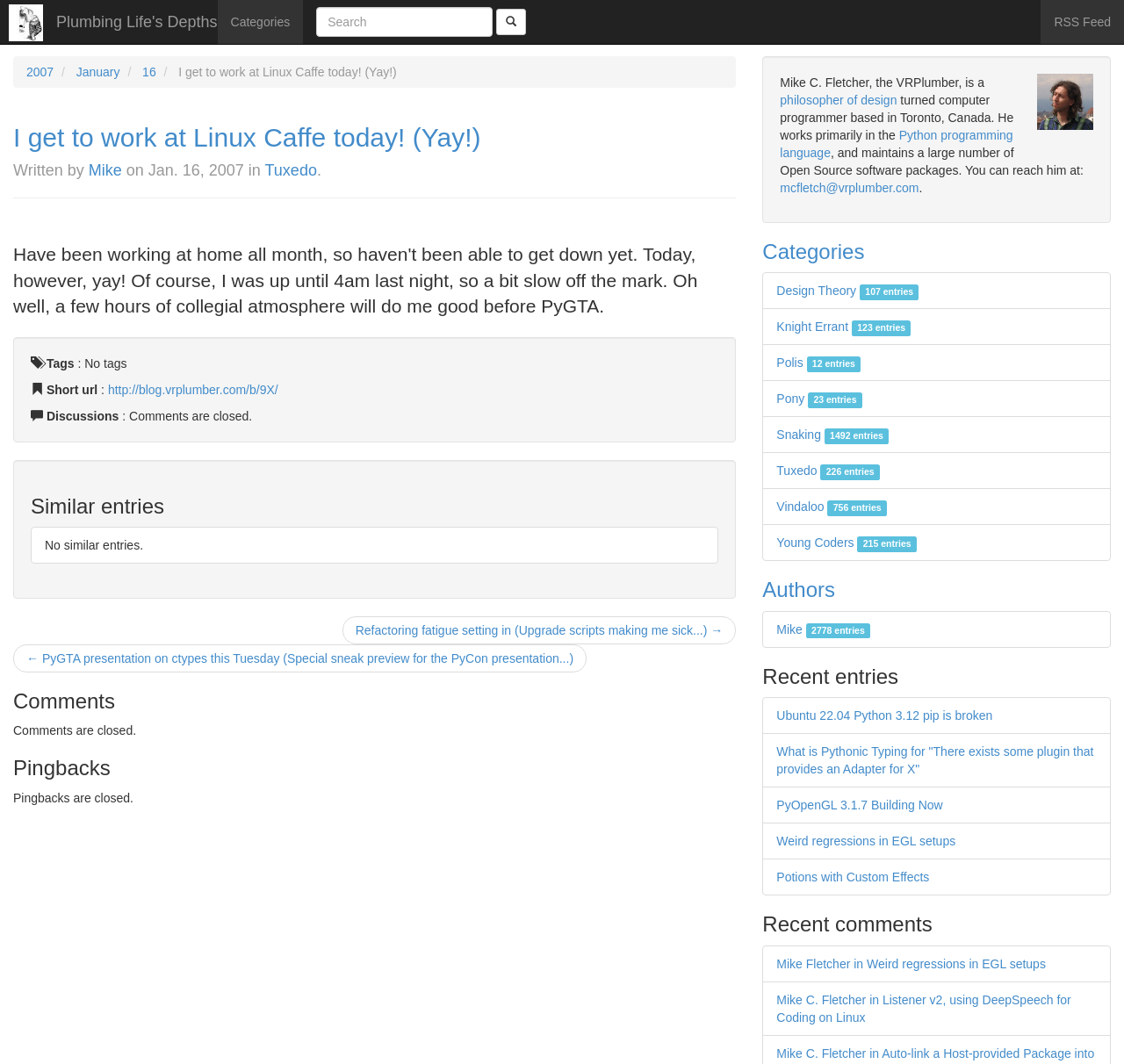Refer to the image and answer the question with as much detail as possible: What is the category of the article?

The category of the article can be found in the link element with the text 'Tuxedo' which is a part of the heading element with the text 'I get to work at Linux Caffe today! (Yay!) Written by Mike on Jan. 16, 2007 in Tuxedo.'